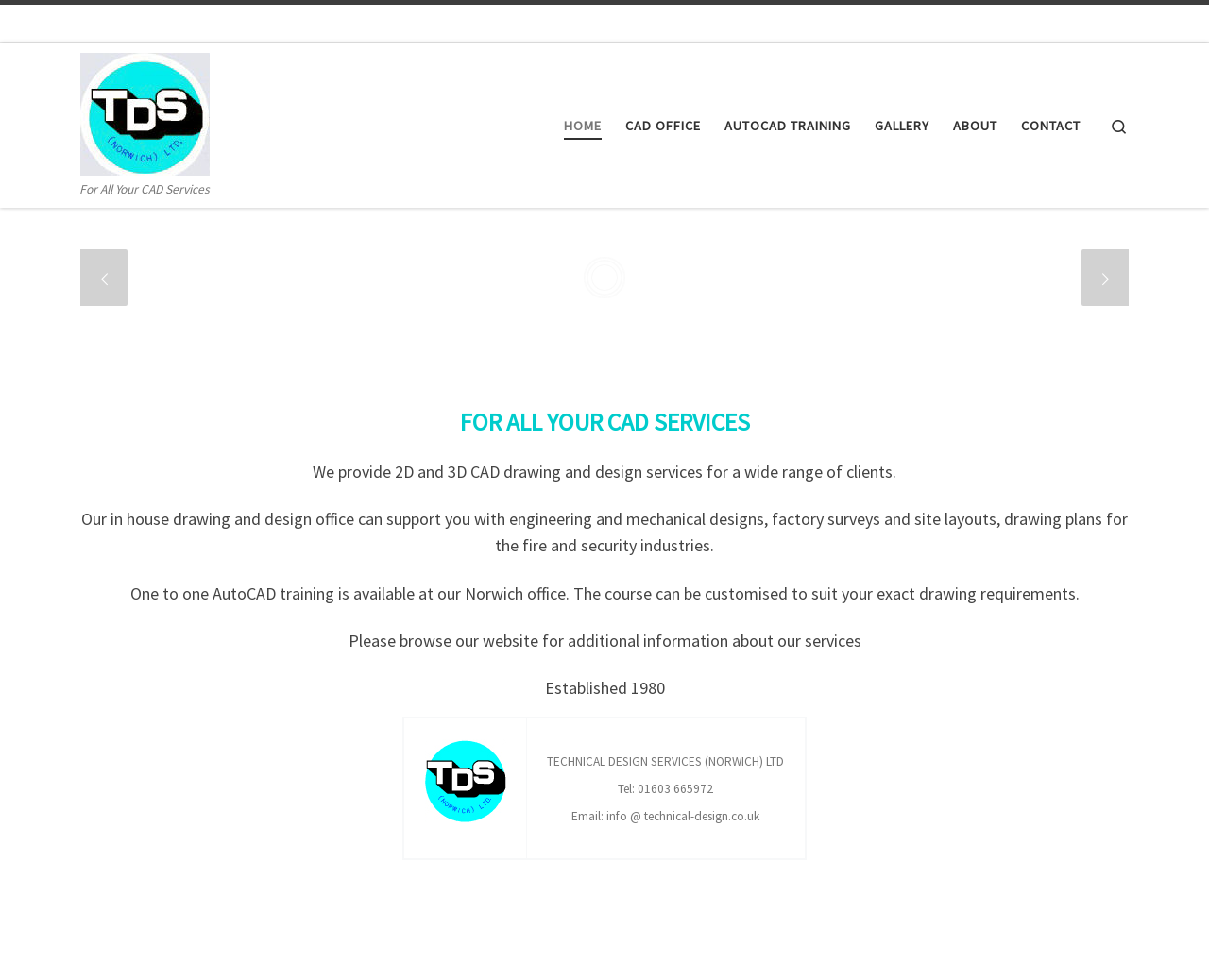Write an extensive caption that covers every aspect of the webpage.

The webpage is for Technical Design Services Ltd, a company that provides CAD services. At the top left, there is a link to skip to the content. Next to it, there is a logo image with the text "Back Home". 

On the top navigation bar, there are seven links: "HOME", "CAD OFFICE", "AUTOCAD TRAINING", "GALLERY", "ABOUT", "CONTACT", and a search link with a magnifying glass icon. 

Below the navigation bar, there is a main section that takes up most of the page. It has an article with a heading "FOR ALL YOUR CAD SERVICES". Under the heading, there are four paragraphs of text that describe the company's services, including 2D and 3D CAD drawing and design, engineering and mechanical designs, factory surveys, and site layouts. The text also mentions one-to-one AutoCAD training and invites visitors to browse the website for more information.

To the right of the text, there is a figure with a table that contains the company's logo and contact information, including phone number and email address. 

At the top right, there are two generic icons, possibly social media links.